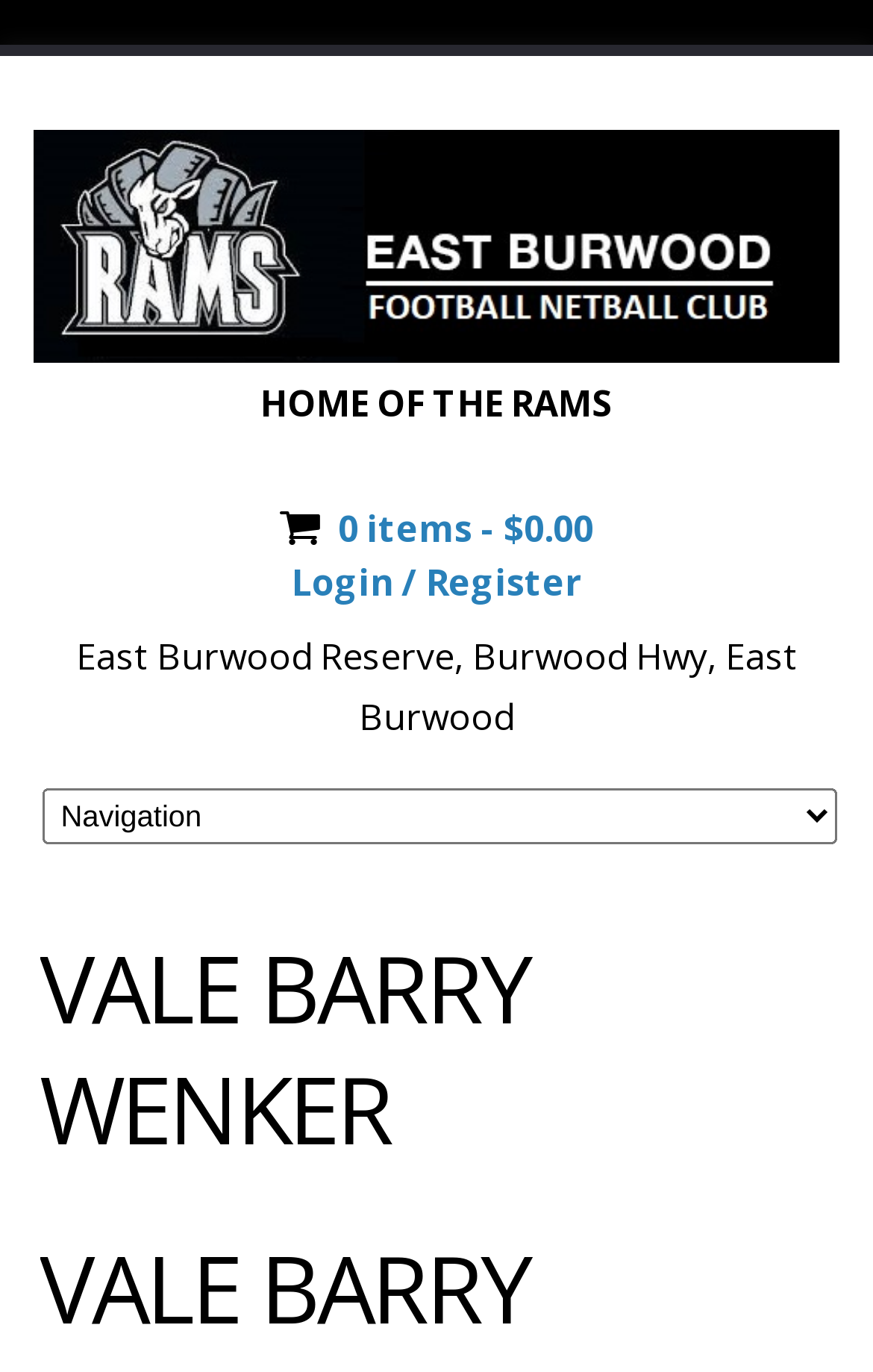Extract the main headline from the webpage and generate its text.

VALE BARRY WENKER